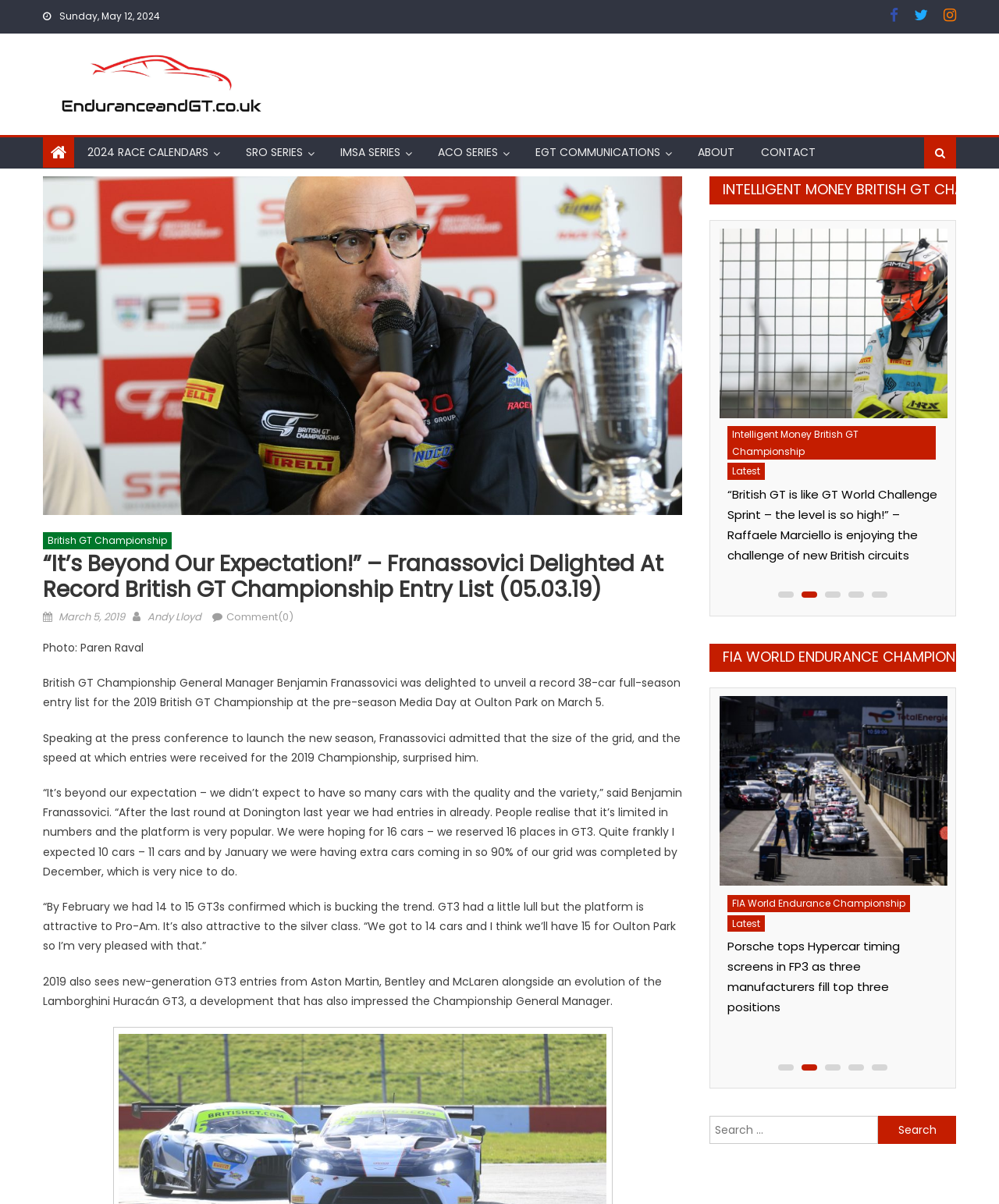Provide a thorough summary of the webpage.

This webpage is about the British GT Championship and features a news article about the record 38-car full-season entry list for the 2019 championship. At the top of the page, there is a date "Sunday, May 12, 2024" and several social media links. Below that, there is a navigation menu with links to "Endurance and GT", "2024 RACE CALENDARS", "SRO SERIES", "IMSA SERIES", "ACO SERIES", "EGT COMMUNICATIONS", "ABOUT", and "CONTACT".

The main article is titled "“It’s Beyond Our Expectation!” – Franassovici Delighted At Record British GT Championship Entry List (05.03.19)" and features a photo of Paren Raval, British GT Championship General Manager Benjamin Franassovici. The article discusses Franassovici's delight at the record number of entries for the 2019 championship and quotes him as saying that the size of the grid and the speed at which entries were received surprised him.

Below the article, there are several links to other news articles, including "Barwell Lamborghini on pole at sizzling Donington", "Century Motorsport and R Racing on pole positions for 2023 Intelligent Money British GT Championship season finale at Donington", and "“British GT is like GT World Challenge Sprint – the level is so high!” – Raffaele Marciello is enjoying the challenge of new British circuits". These links are accompanied by images.

On the right side of the page, there is a section titled "INTELLIGENT MONEY BRITISH GT CHAMPIONSHIP" with links to more news articles, including "Barwell Lamborghini on pole at sizzling Donington" and "Century Motorsport and R Racing on pole positions for 2023 Intelligent Money British GT Championship season finale at Donington". Below that, there is a section titled "FIA WORLD ENDURANCE CHAMPIONSHIP" with links to news articles about the FIA World Endurance Championship.

At the bottom of the page, there are several buttons and a link to "Latest" news.